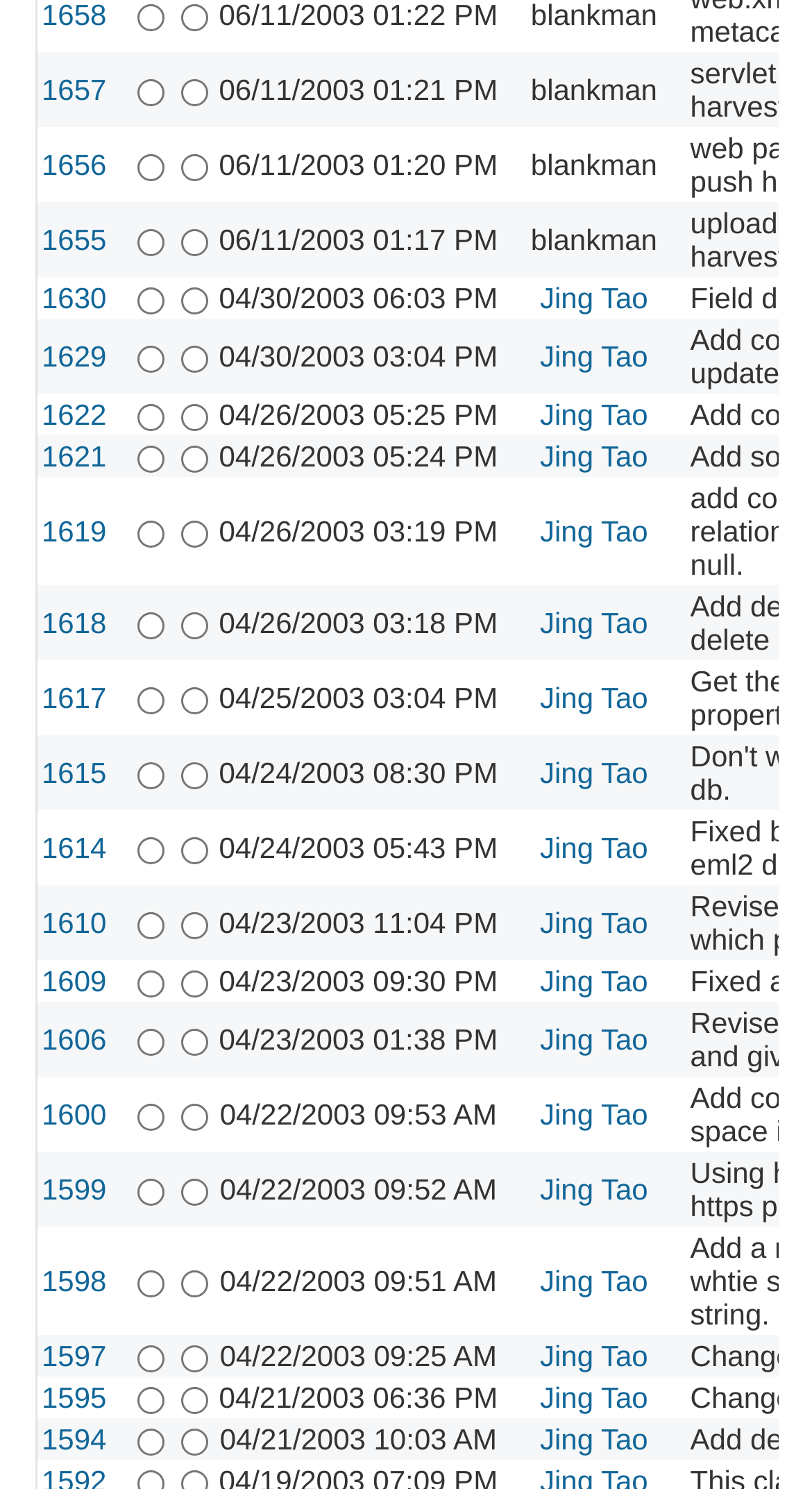How many radio buttons are there?
Please provide a single word or phrase as your answer based on the screenshot.

24